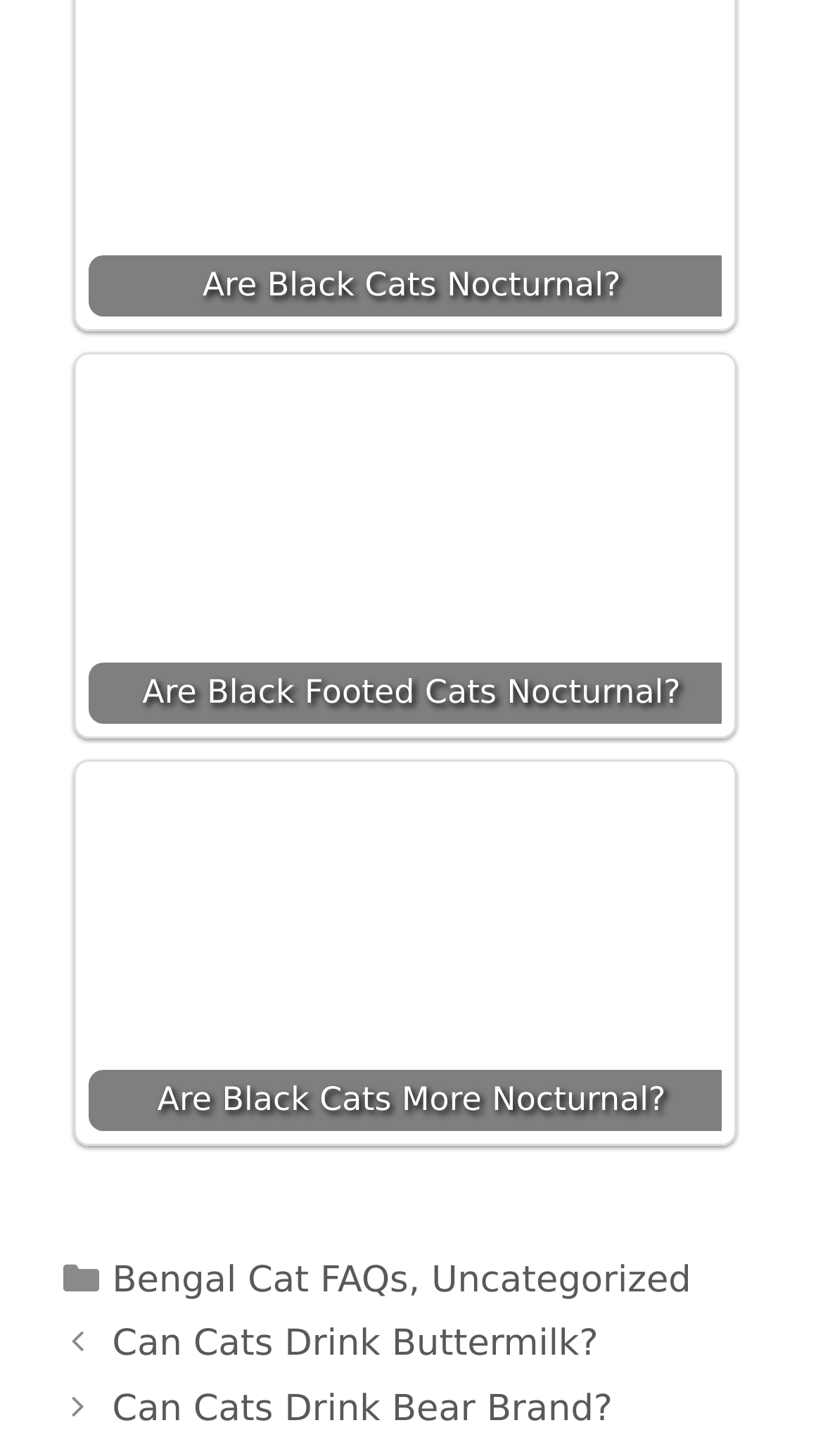Using the information from the screenshot, answer the following question thoroughly:
What categories are the posts classified into?

In the footer section of the webpage, there is a section labeled 'Categories' which lists 'Bengal Cat FAQs' and 'Uncategorized' as the categories that the posts are classified into.